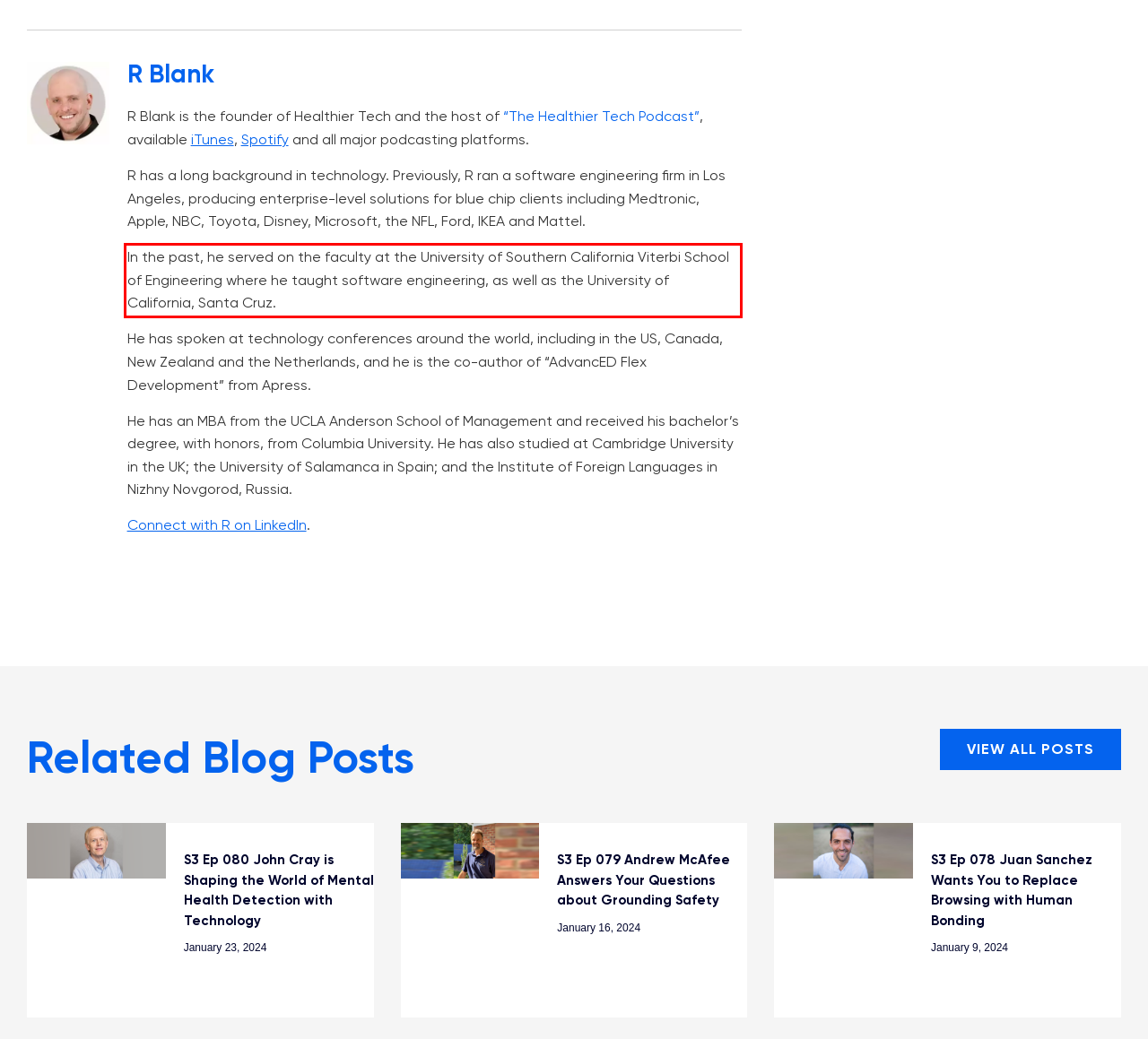Inspect the webpage screenshot that has a red bounding box and use OCR technology to read and display the text inside the red bounding box.

In the past, he served on the faculty at the University of Southern California Viterbi School of Engineering where he taught software engineering, as well as the University of California, Santa Cruz.